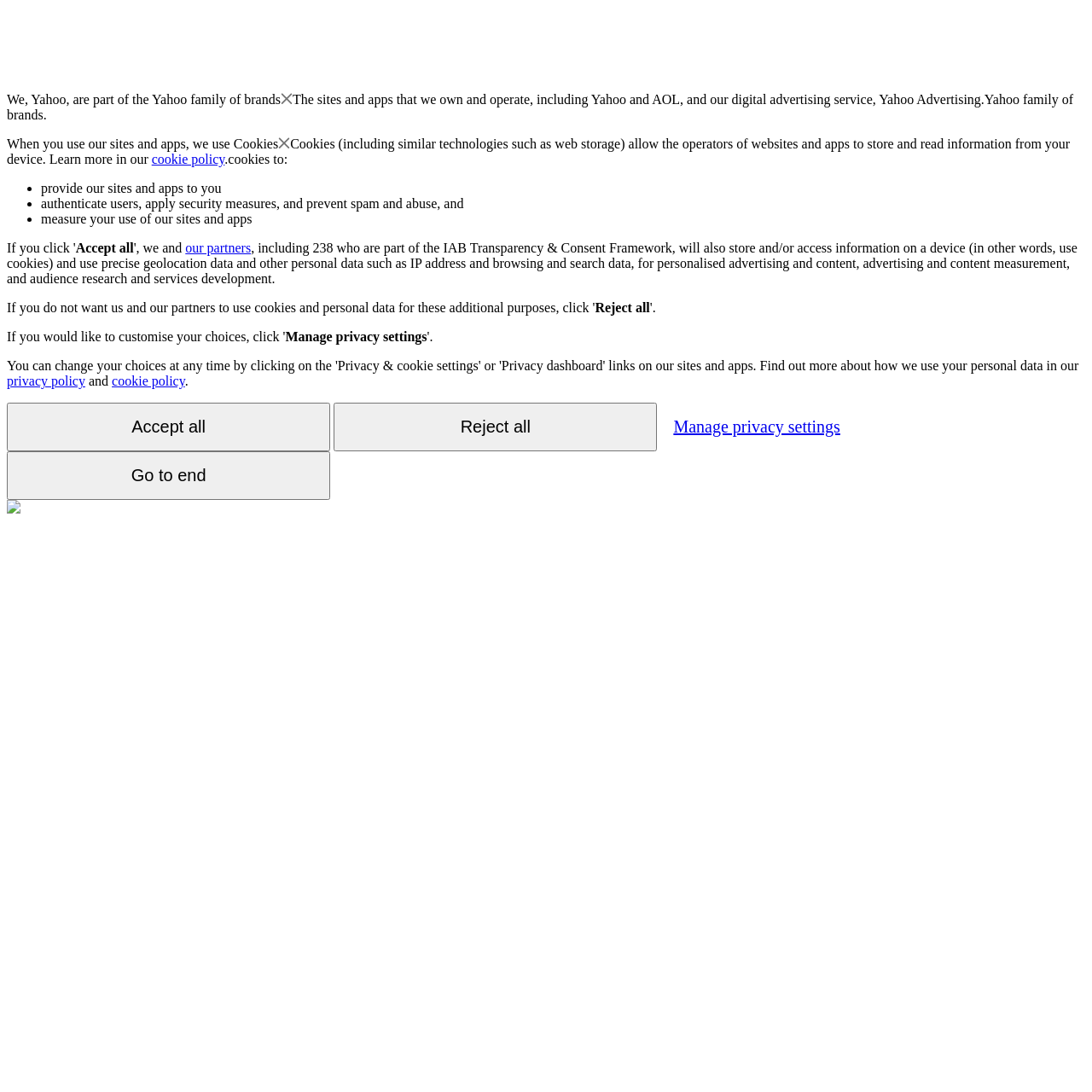Provide a short answer to the following question with just one word or phrase: What is the purpose of the 'Manage privacy settings' button?

manage privacy settings